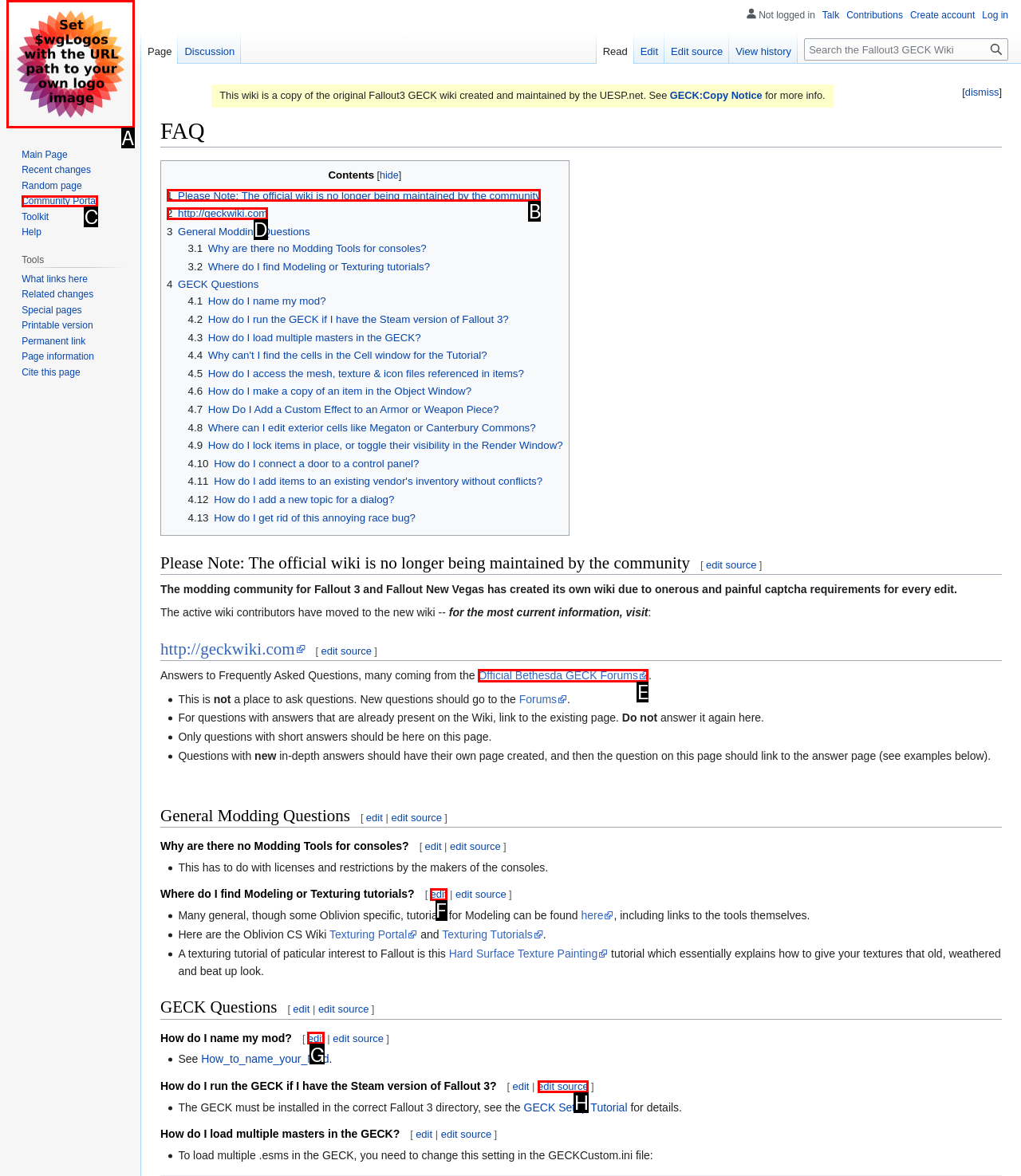What option should I click on to execute the task: go to the official Bethesda GECK forums? Give the letter from the available choices.

E